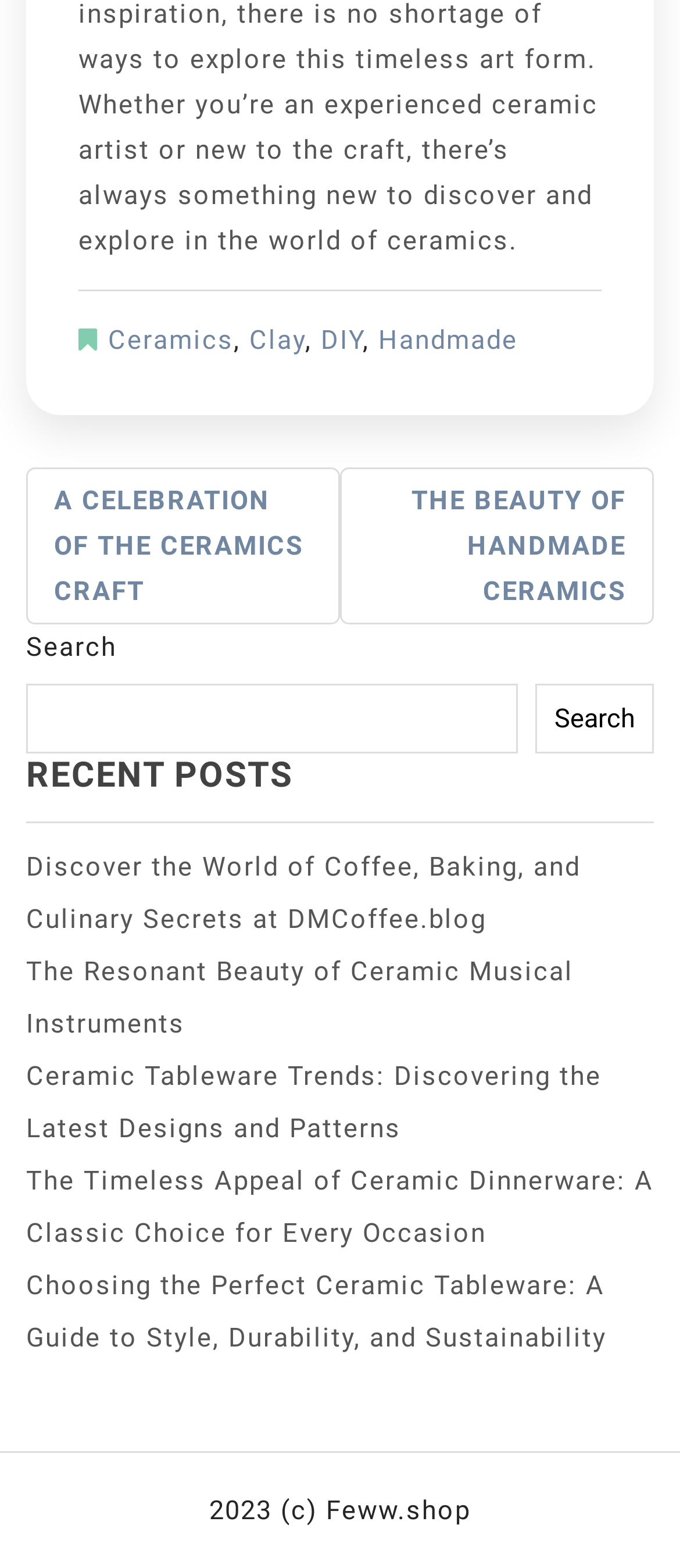Please identify the bounding box coordinates of the element on the webpage that should be clicked to follow this instruction: "Search for something". The bounding box coordinates should be given as four float numbers between 0 and 1, formatted as [left, top, right, bottom].

[0.038, 0.436, 0.762, 0.48]